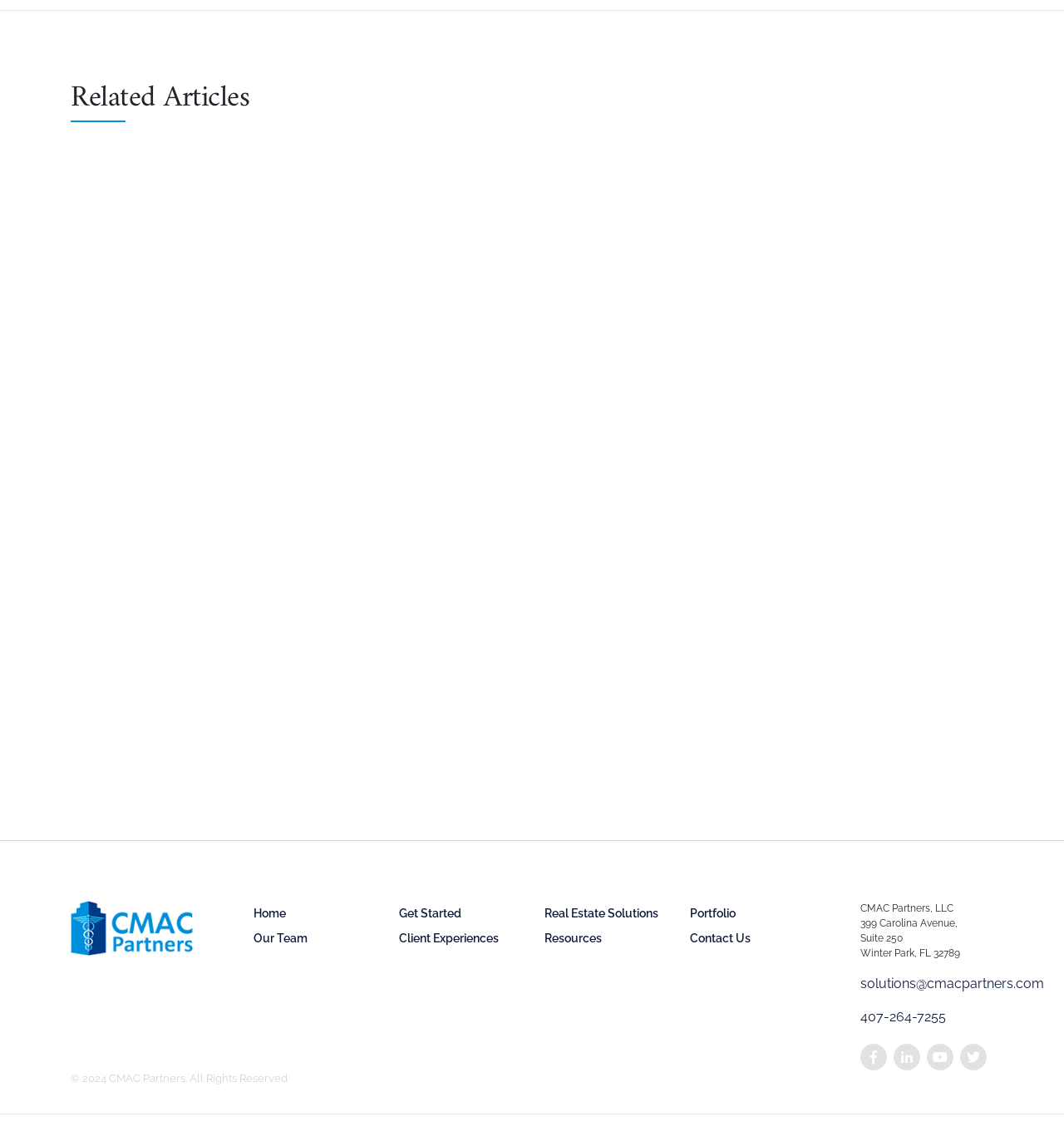Find the bounding box coordinates for the UI element that matches this description: "Board Members".

None